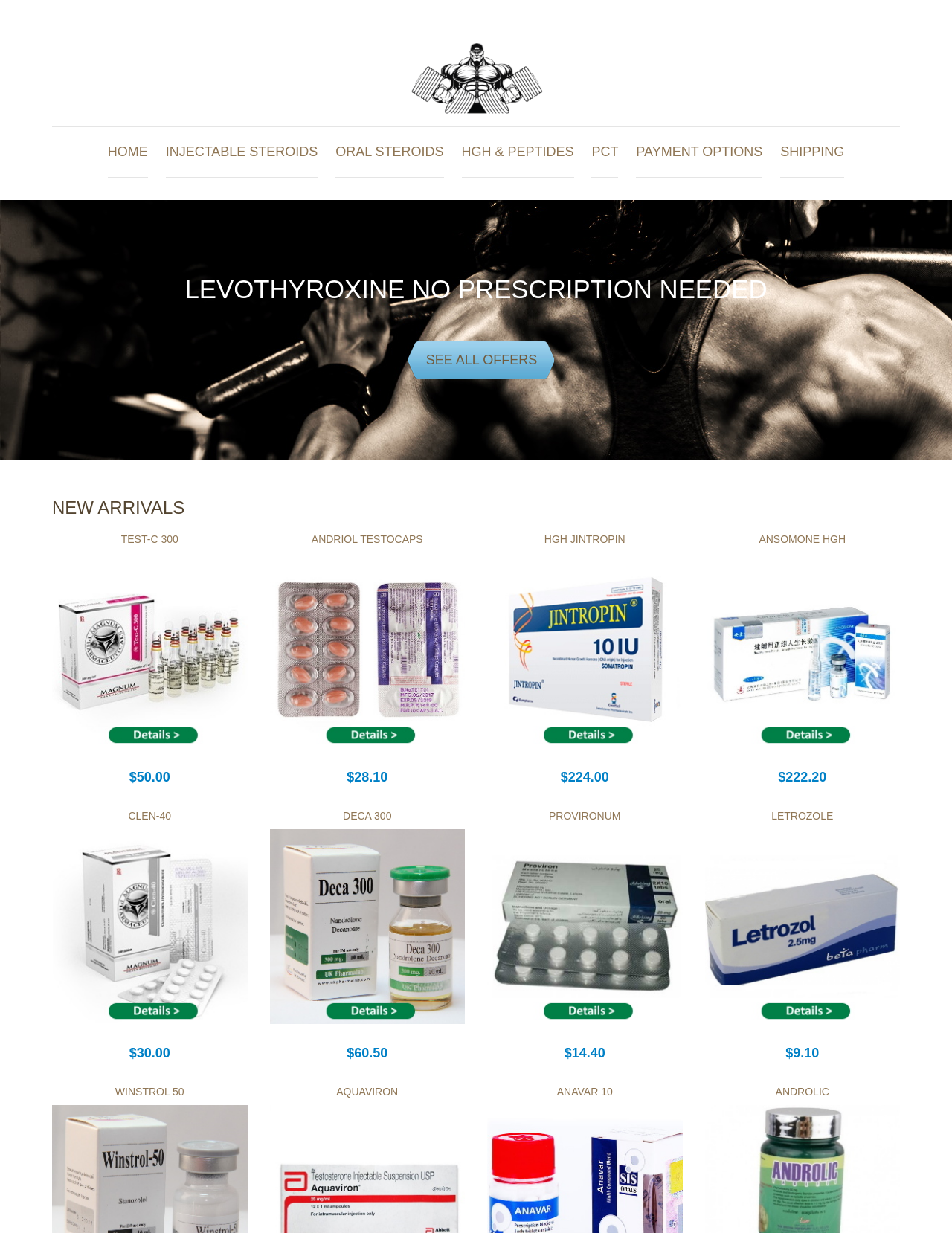Could you find the bounding box coordinates of the clickable area to complete this instruction: "Explore LETROZOLE product"?

[0.81, 0.657, 0.875, 0.666]